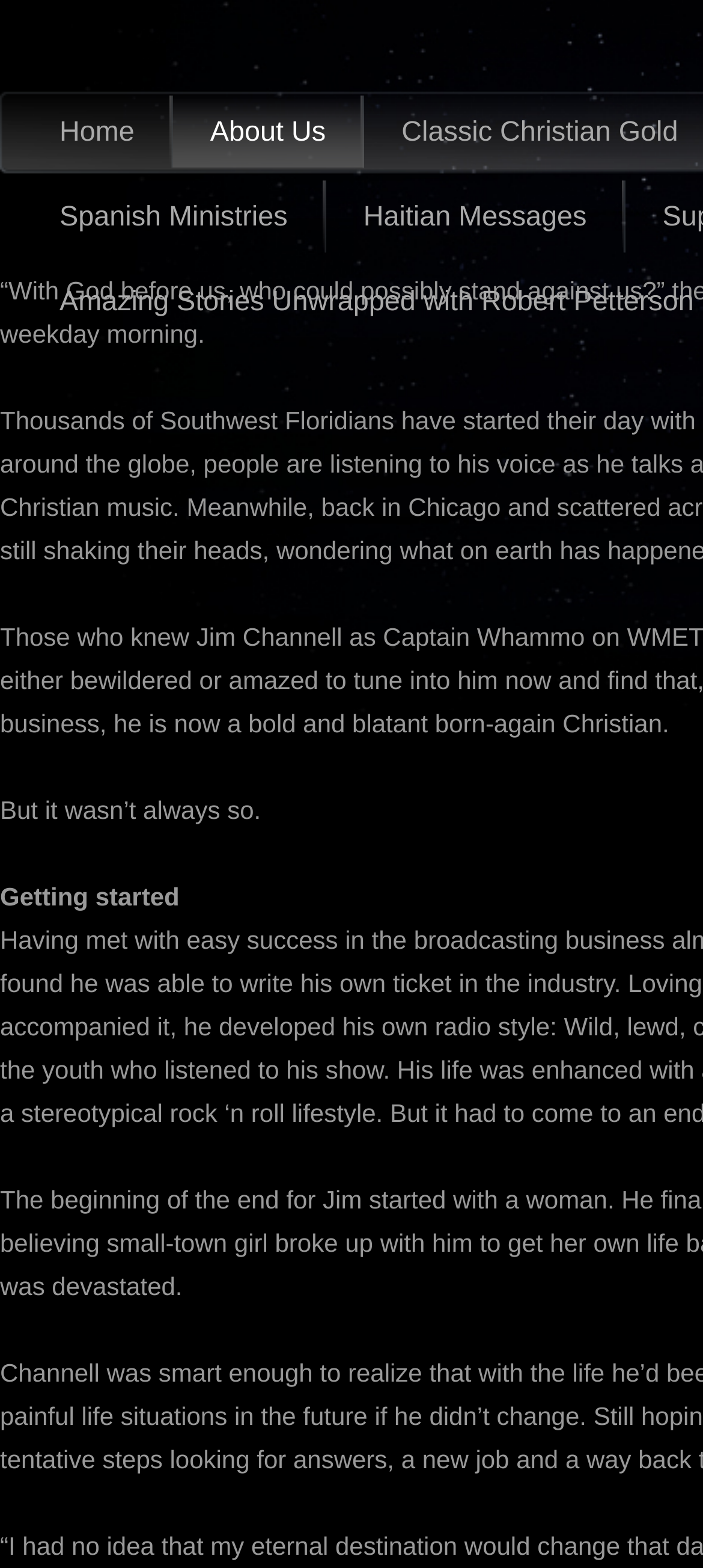Given the description of a UI element: "Classic Christian Gold", identify the bounding box coordinates of the matching element in the webpage screenshot.

[0.472, 0.058, 0.908, 0.166]